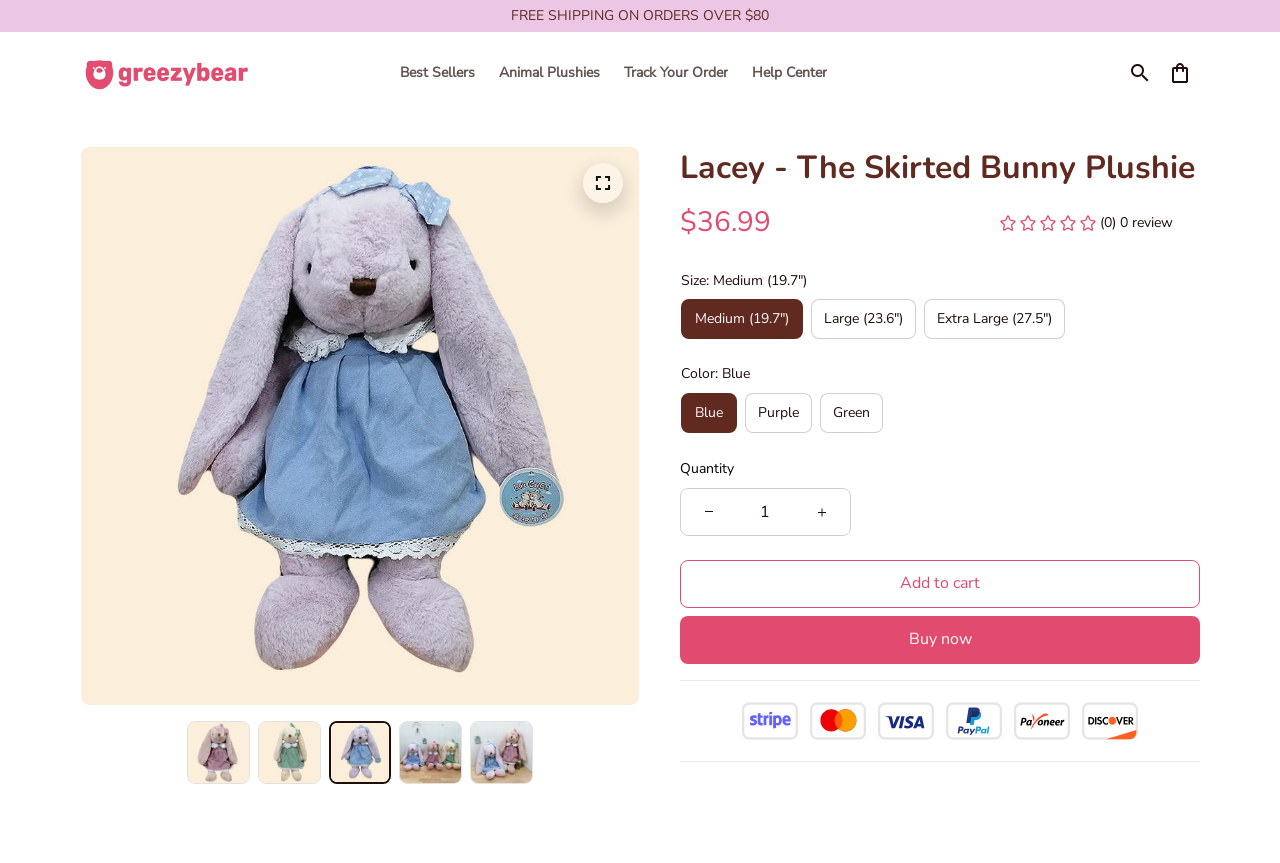How many reviews does the Lacey Skirted Bunny Plushie have?
Based on the image, respond with a single word or phrase.

0